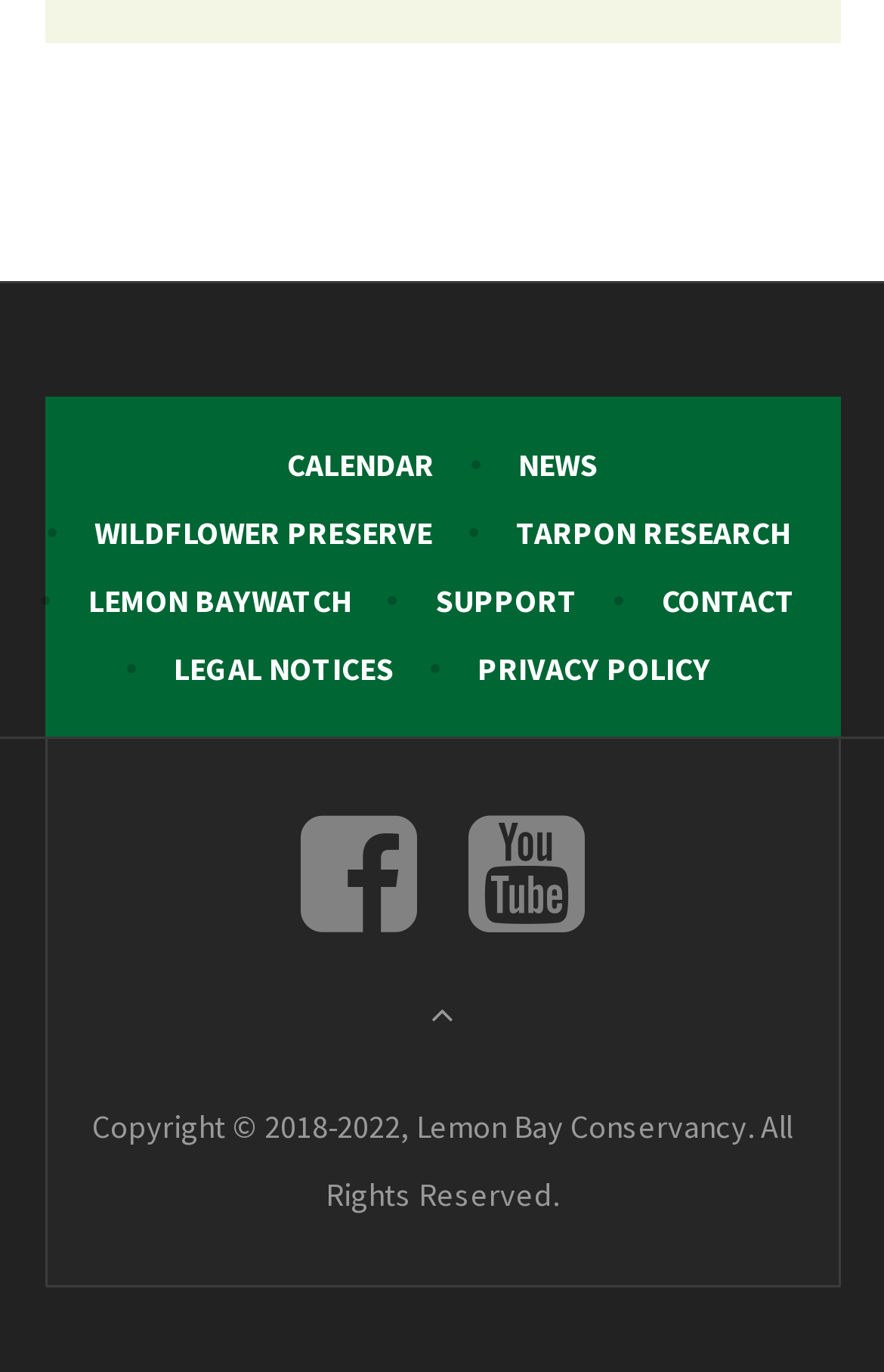Provide the bounding box coordinates of the area you need to click to execute the following instruction: "Support the conservancy".

[0.492, 0.423, 0.654, 0.453]